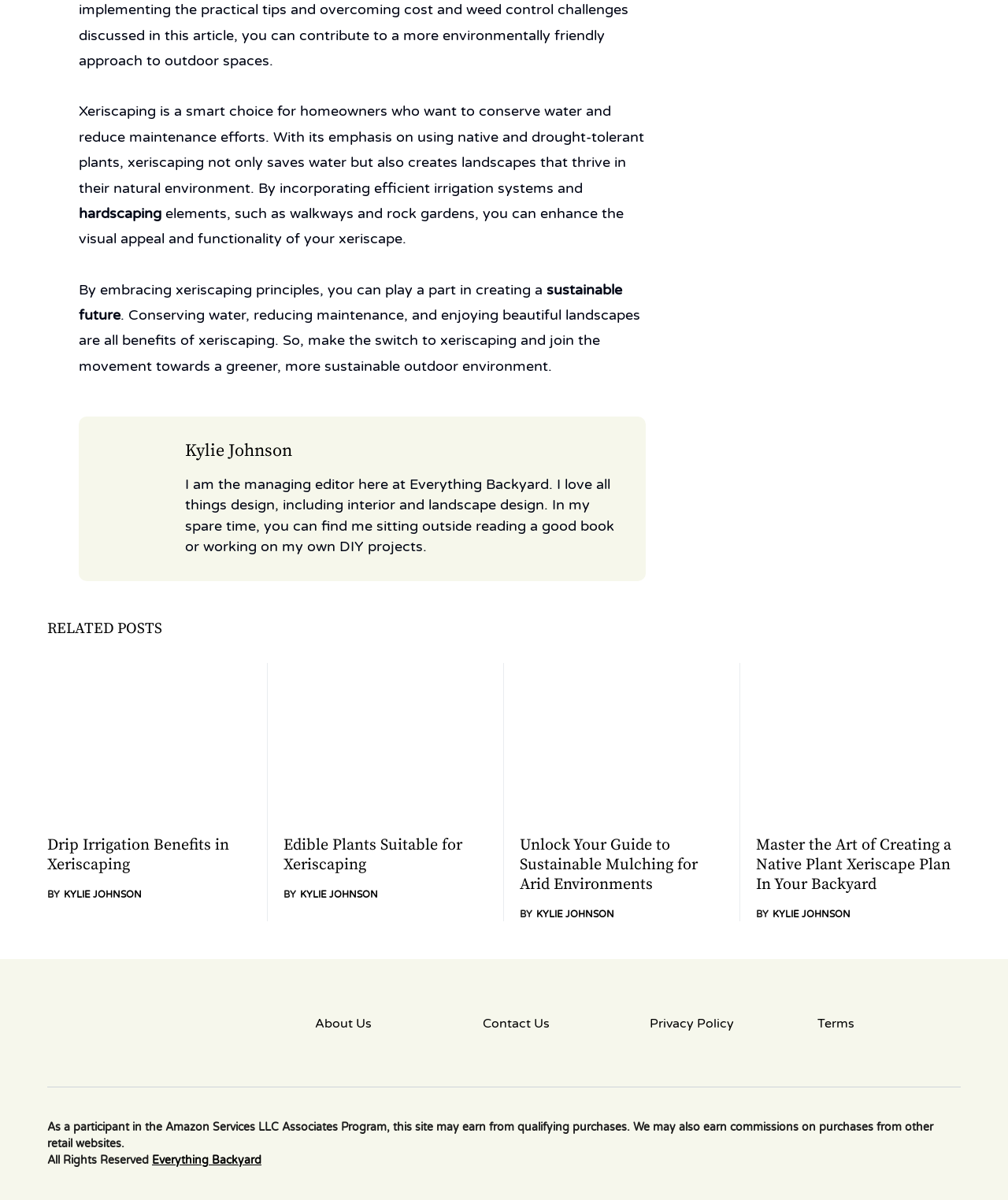Please use the details from the image to answer the following question comprehensively:
What is xeriscaping?

Based on the text, xeriscaping is a type of landscaping that conserves water and reduces maintenance efforts by using native and drought-tolerant plants.